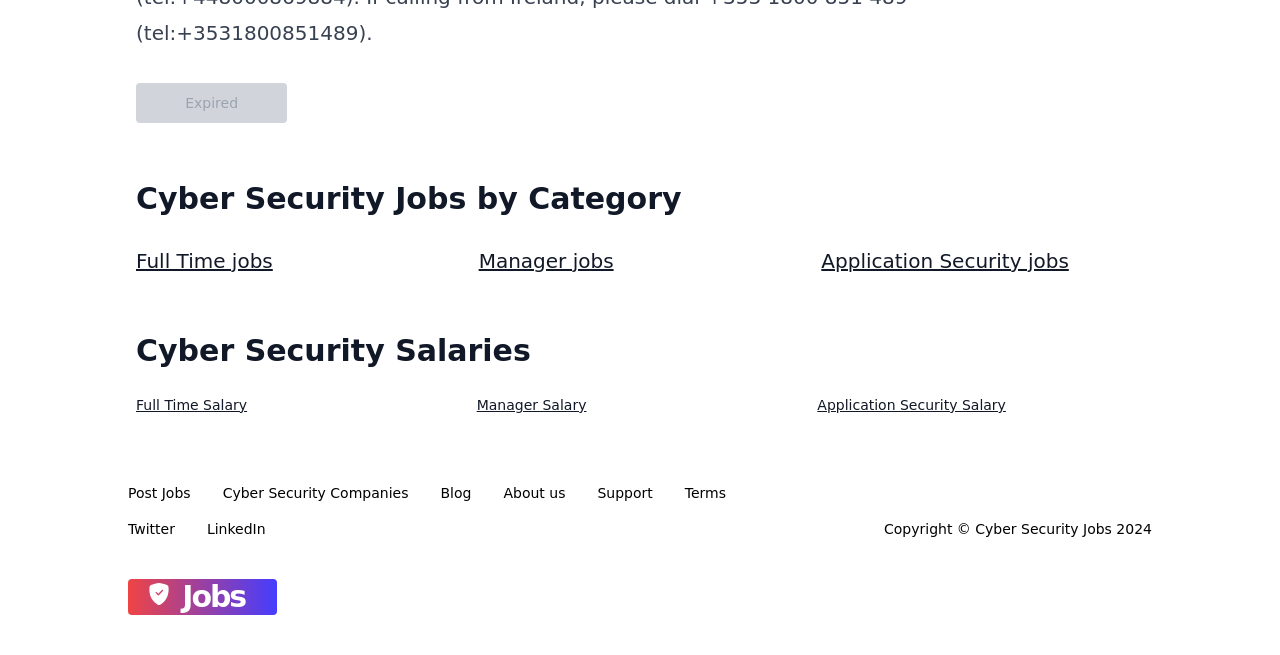Locate the UI element that matches the description Jobs in the webpage screenshot. Return the bounding box coordinates in the format (top-left x, top-left y, bottom-right x, bottom-right y), with values ranging from 0 to 1.

[0.1, 0.884, 0.216, 0.939]